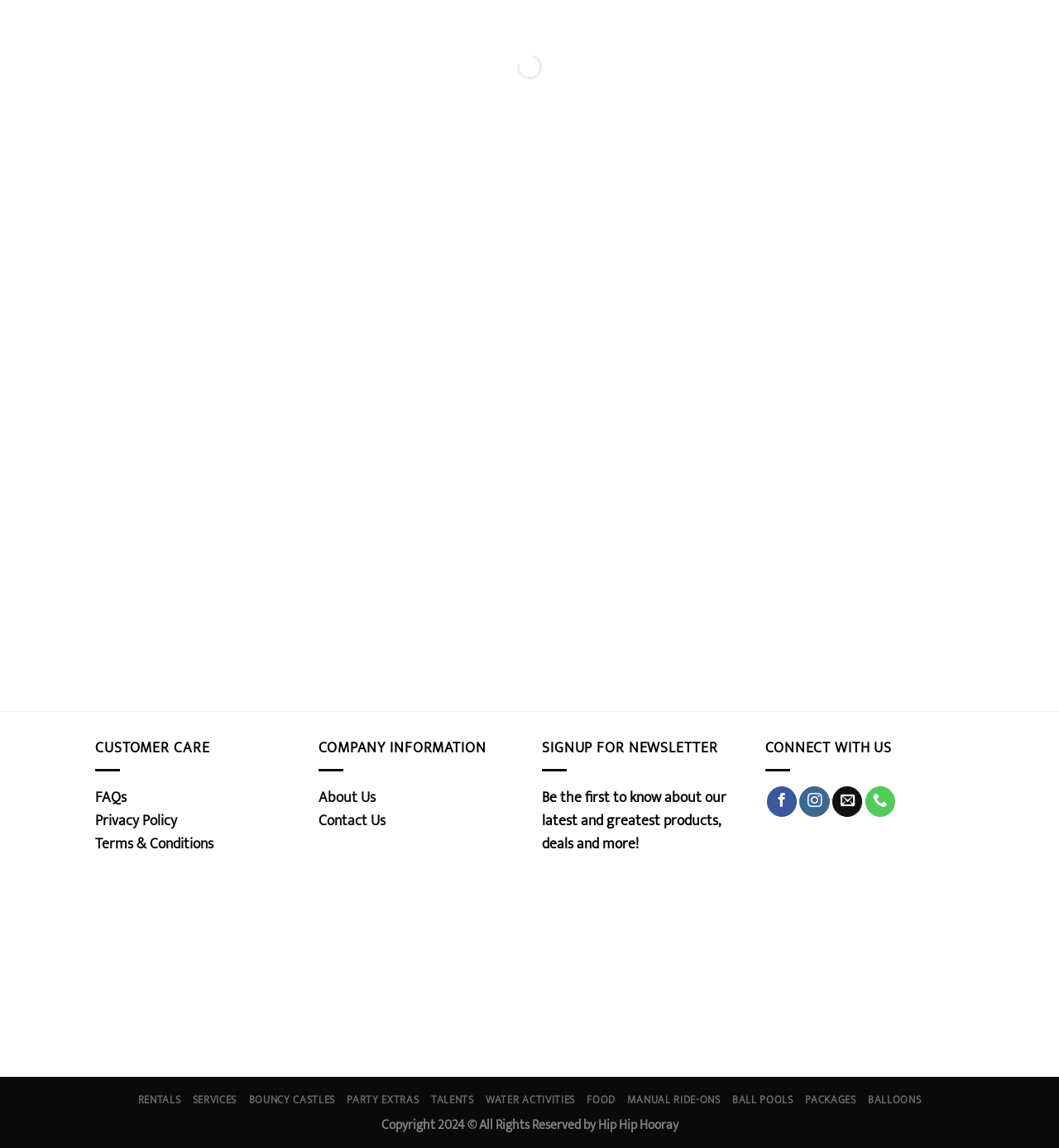What is the purpose of the 'SIGNUP FOR NEWSLETTER' section?
Please provide a comprehensive answer based on the contents of the image.

The 'SIGNUP FOR NEWSLETTER' section is likely used to allow users to sign up for the company's newsletter, which will provide them with the latest news, deals, and other information about the company's products and services.